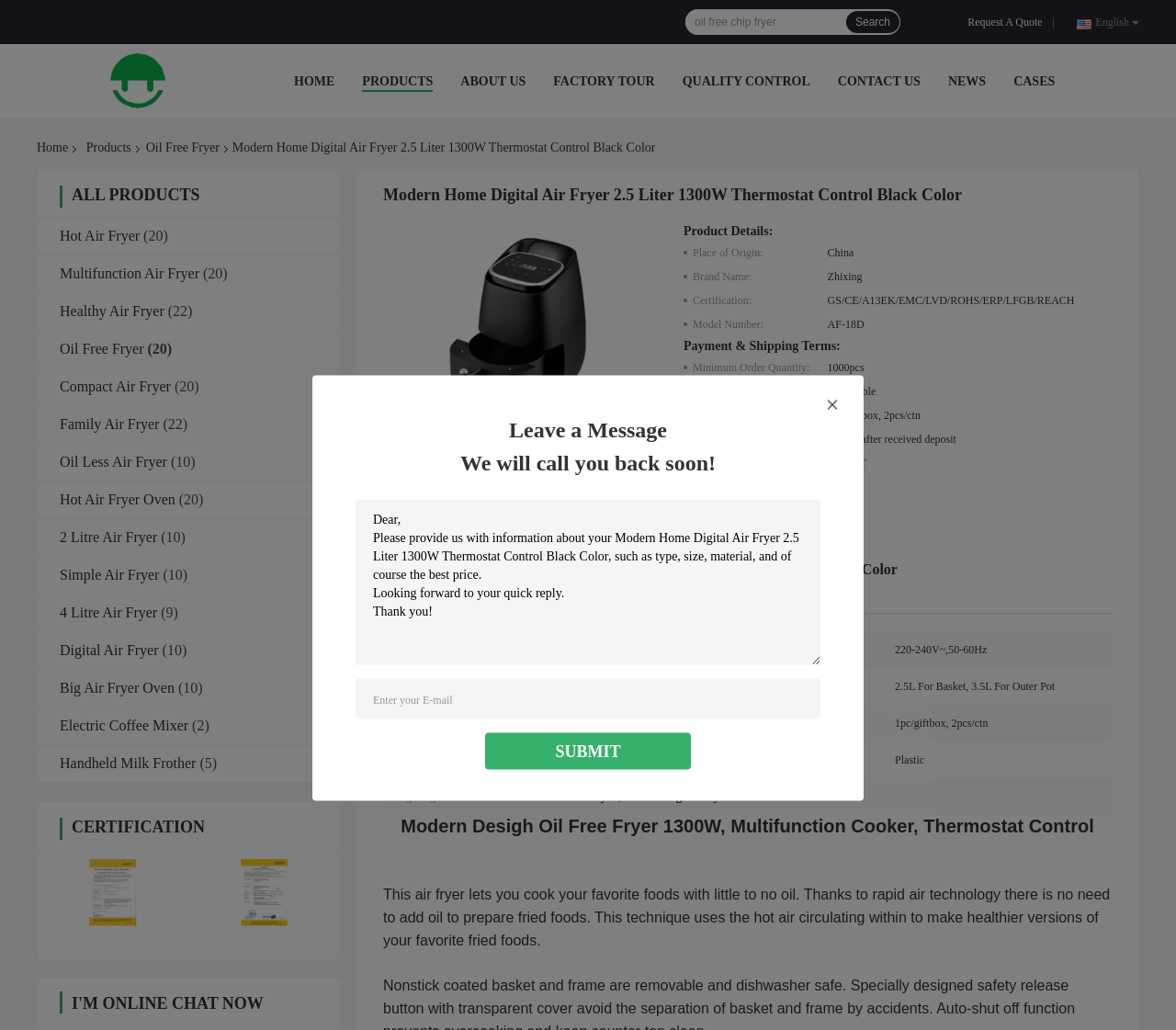How many liters is the air fryer?
Using the information from the image, give a concise answer in one word or a short phrase.

2.5